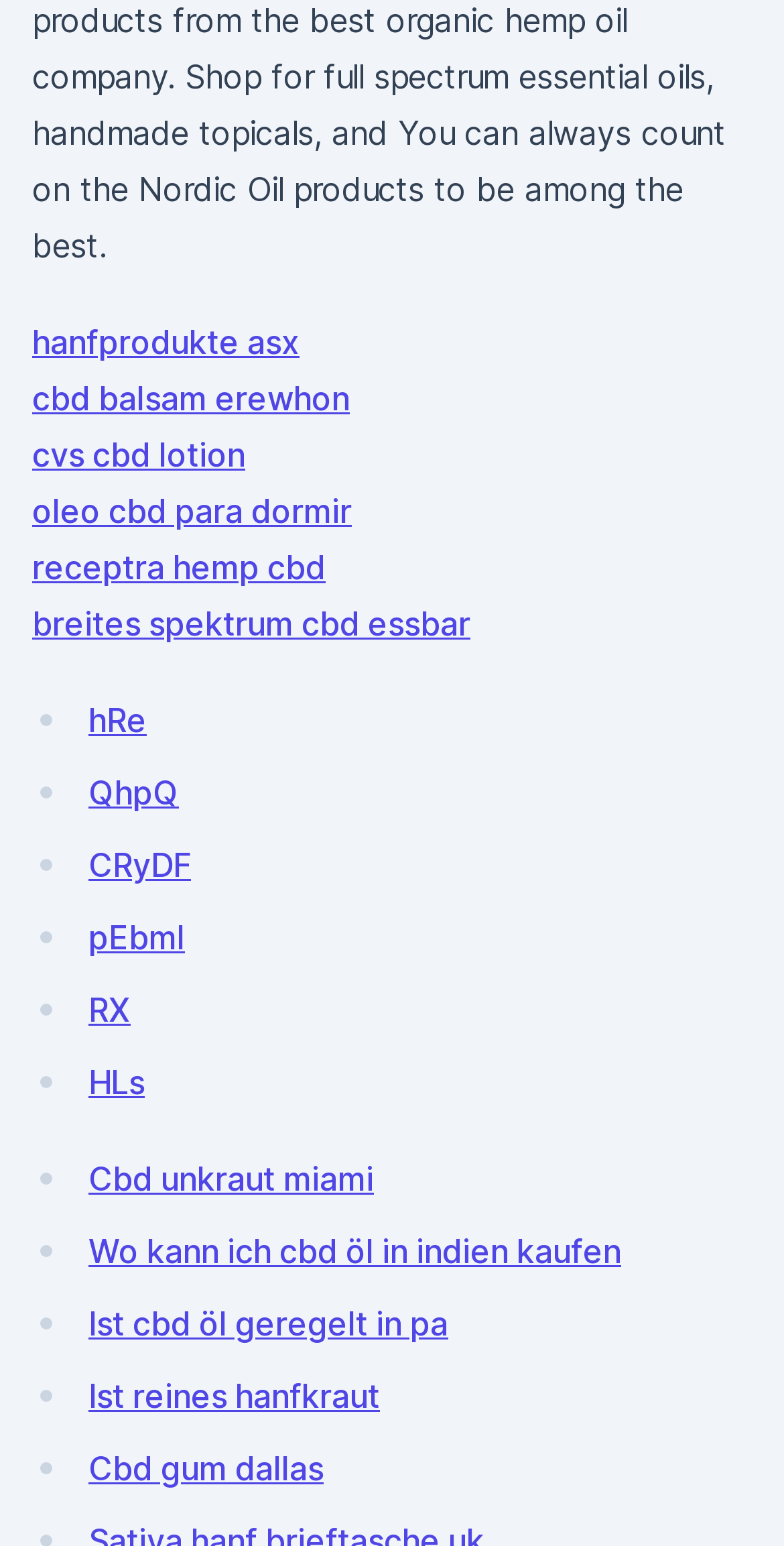Provide a short, one-word or phrase answer to the question below:
How many links are there on the webpage?

19